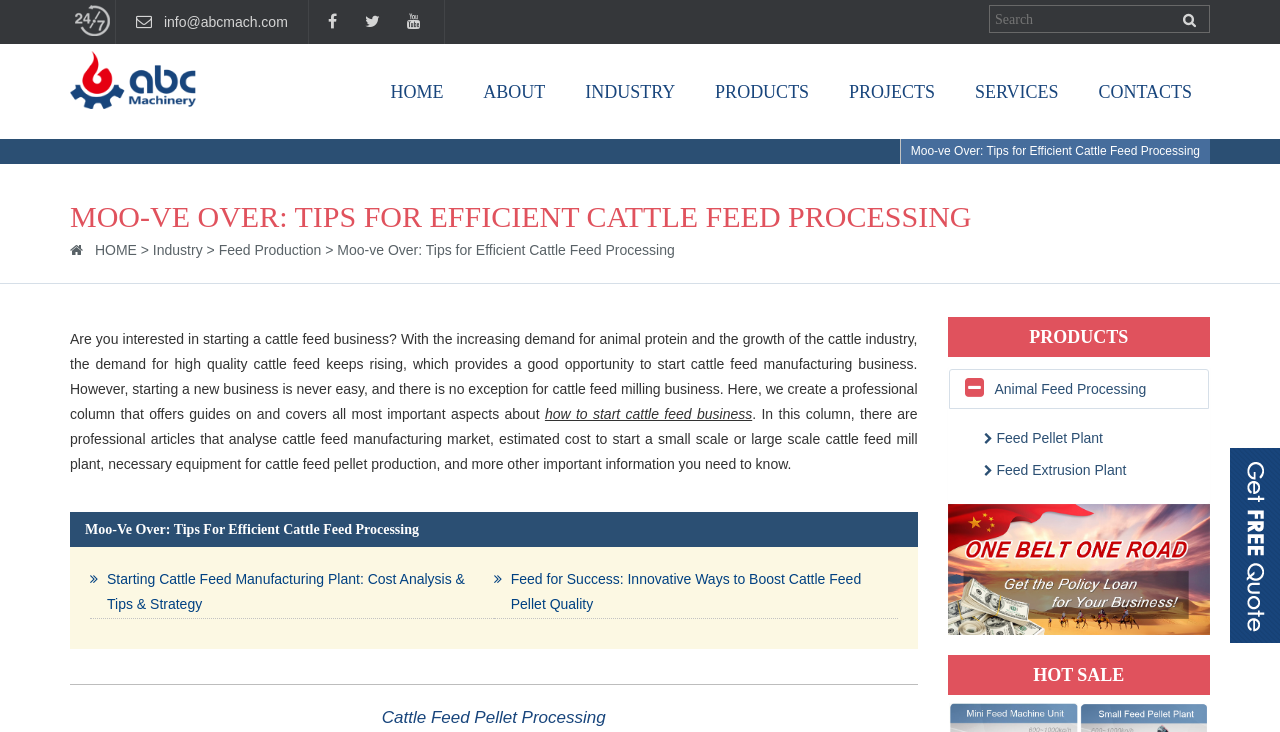Find the bounding box coordinates for the element that must be clicked to complete the instruction: "Go to HOME page". The coordinates should be four float numbers between 0 and 1, indicated as [left, top, right, bottom].

[0.305, 0.06, 0.346, 0.193]